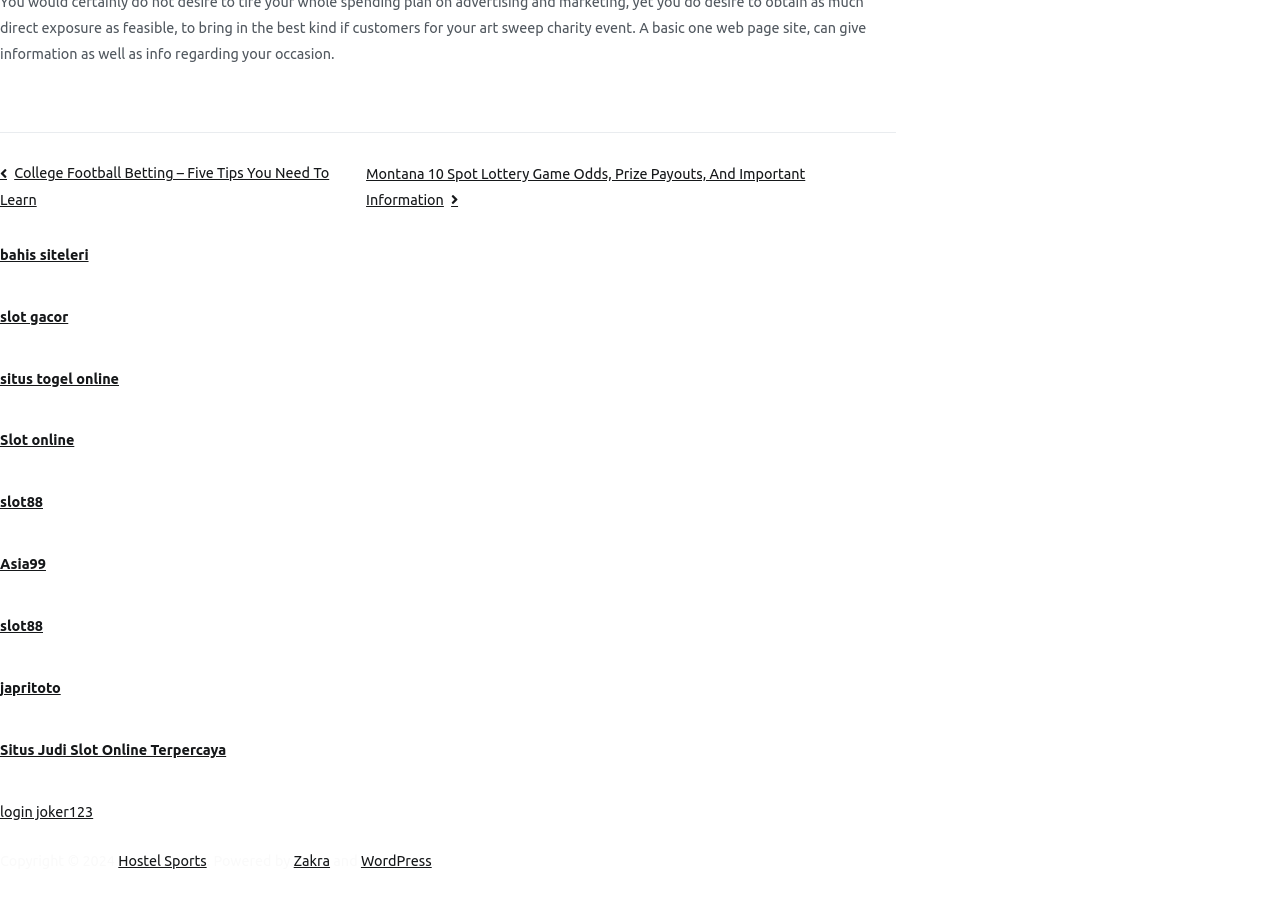Identify the bounding box coordinates of the section to be clicked to complete the task described by the following instruction: "Check out Hostel Sports". The coordinates should be four float numbers between 0 and 1, formatted as [left, top, right, bottom].

[0.092, 0.942, 0.161, 0.96]